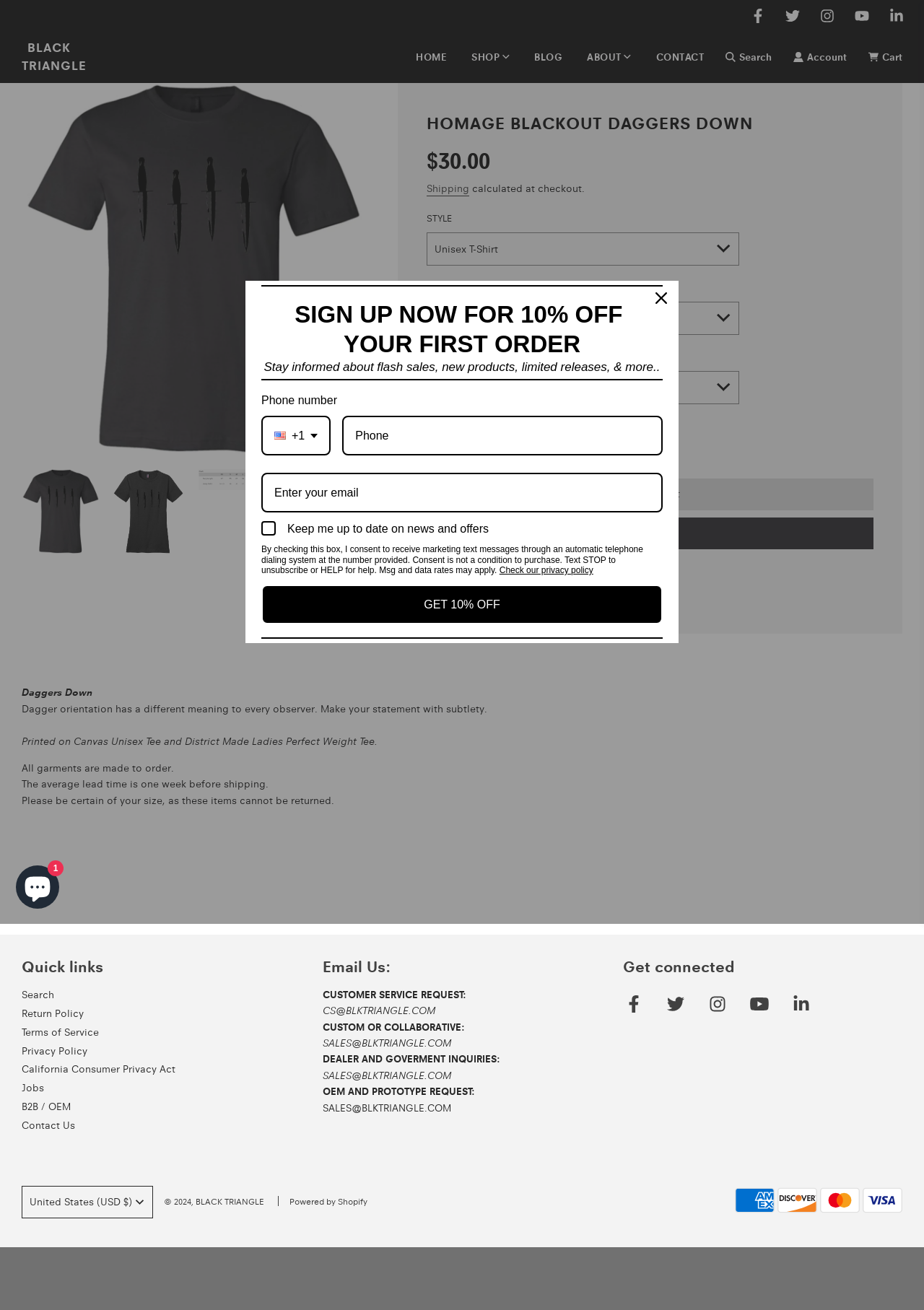Please locate the bounding box coordinates for the element that should be clicked to achieve the following instruction: "Click the 'BLACK TRIANGLE' link". Ensure the coordinates are given as four float numbers between 0 and 1, i.e., [left, top, right, bottom].

[0.023, 0.03, 0.082, 0.058]